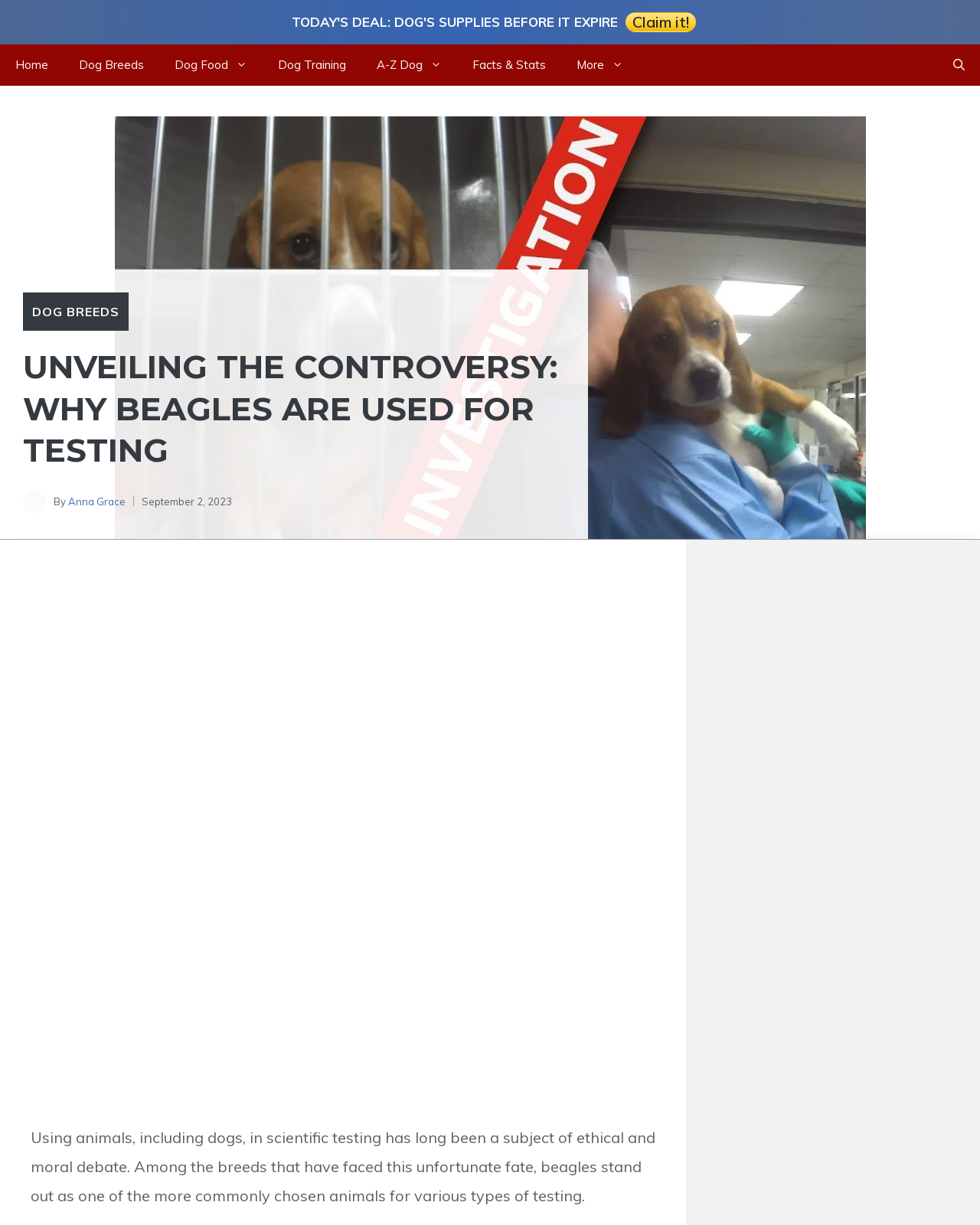Identify the bounding box for the UI element described as: "Claim it!". Ensure the coordinates are four float numbers between 0 and 1, formatted as [left, top, right, bottom].

[0.638, 0.01, 0.71, 0.026]